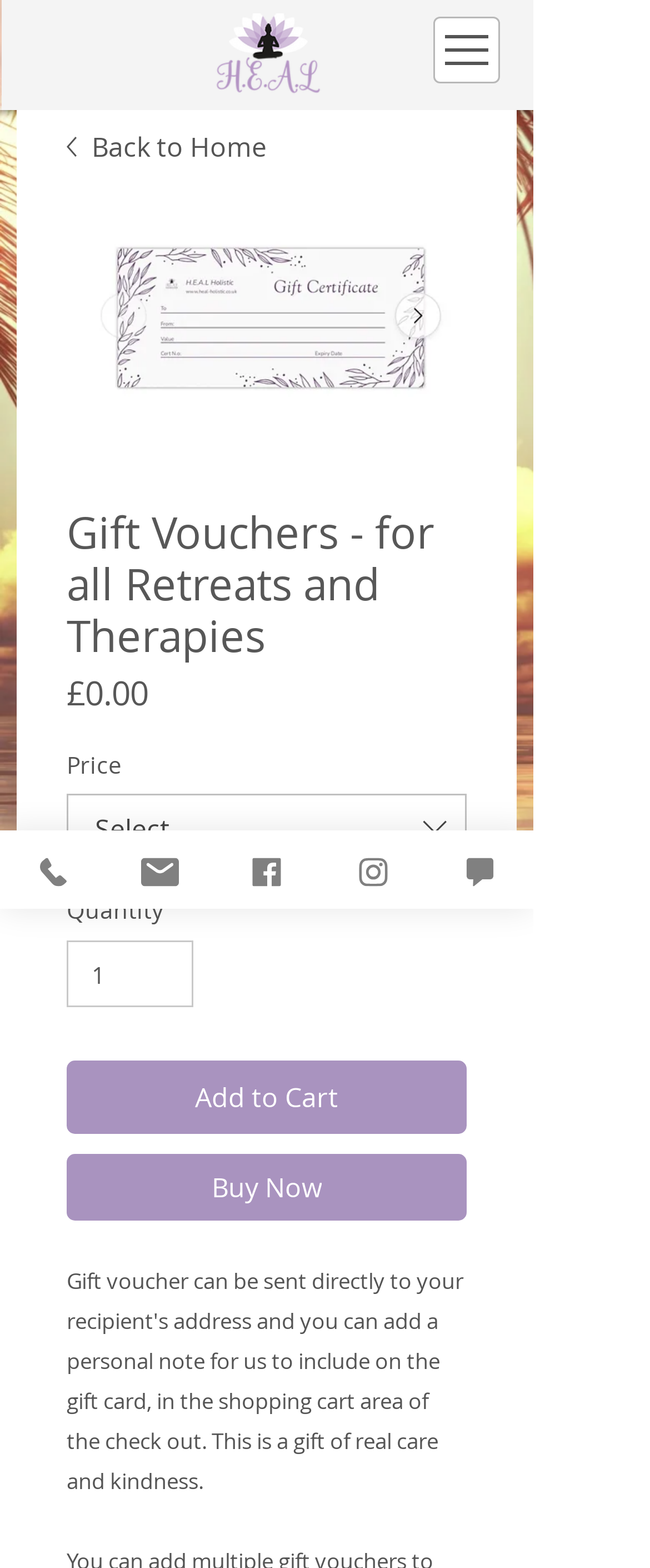Find the bounding box coordinates for the area that must be clicked to perform this action: "Add to cart".

[0.103, 0.677, 0.718, 0.724]